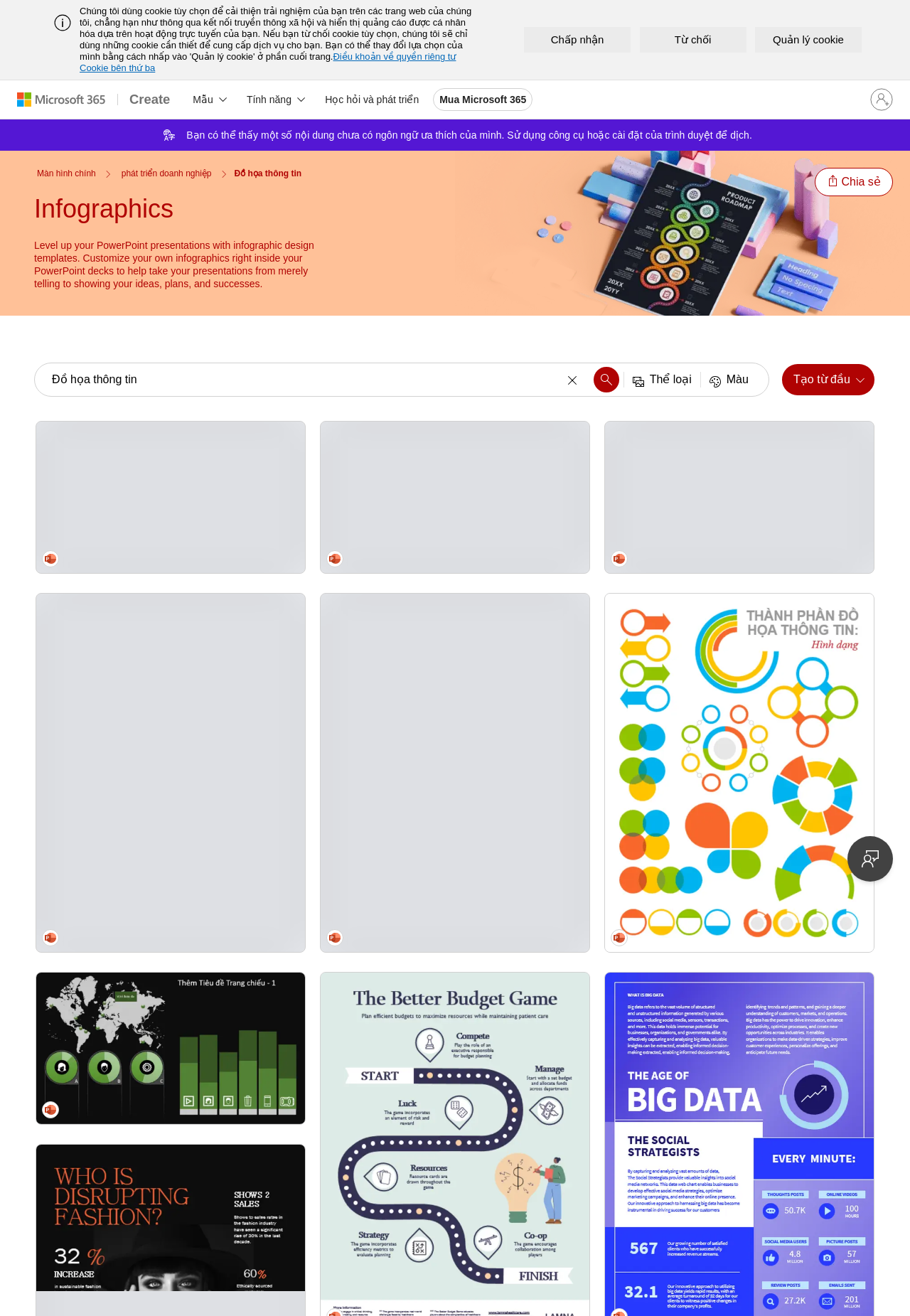Respond to the following question with a brief word or phrase:
What is the name of the Microsoft product associated with infographic design templates?

PowerPoint